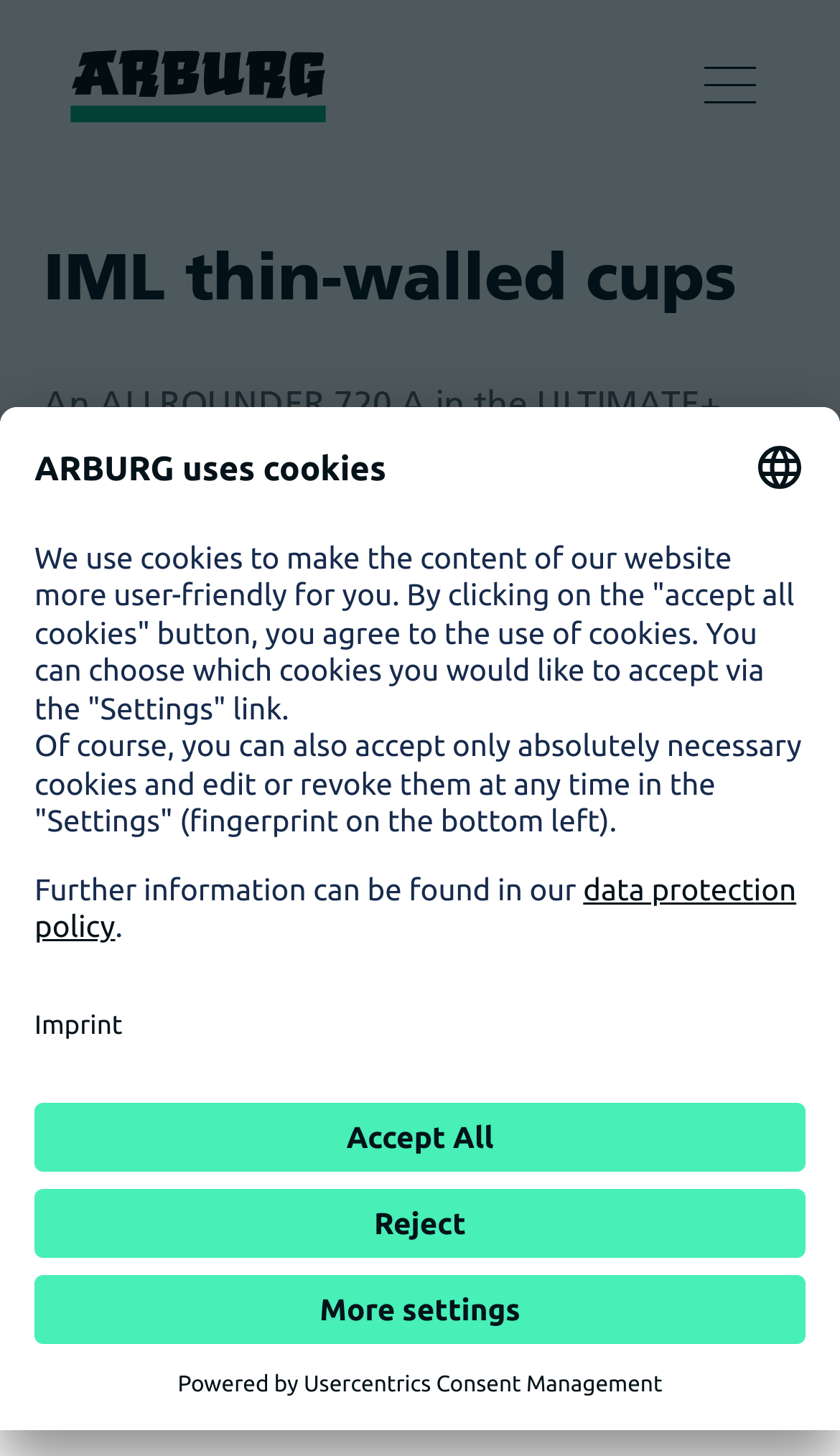Please find the bounding box coordinates of the element's region to be clicked to carry out this instruction: "Contact us".

[0.082, 0.601, 0.918, 0.669]